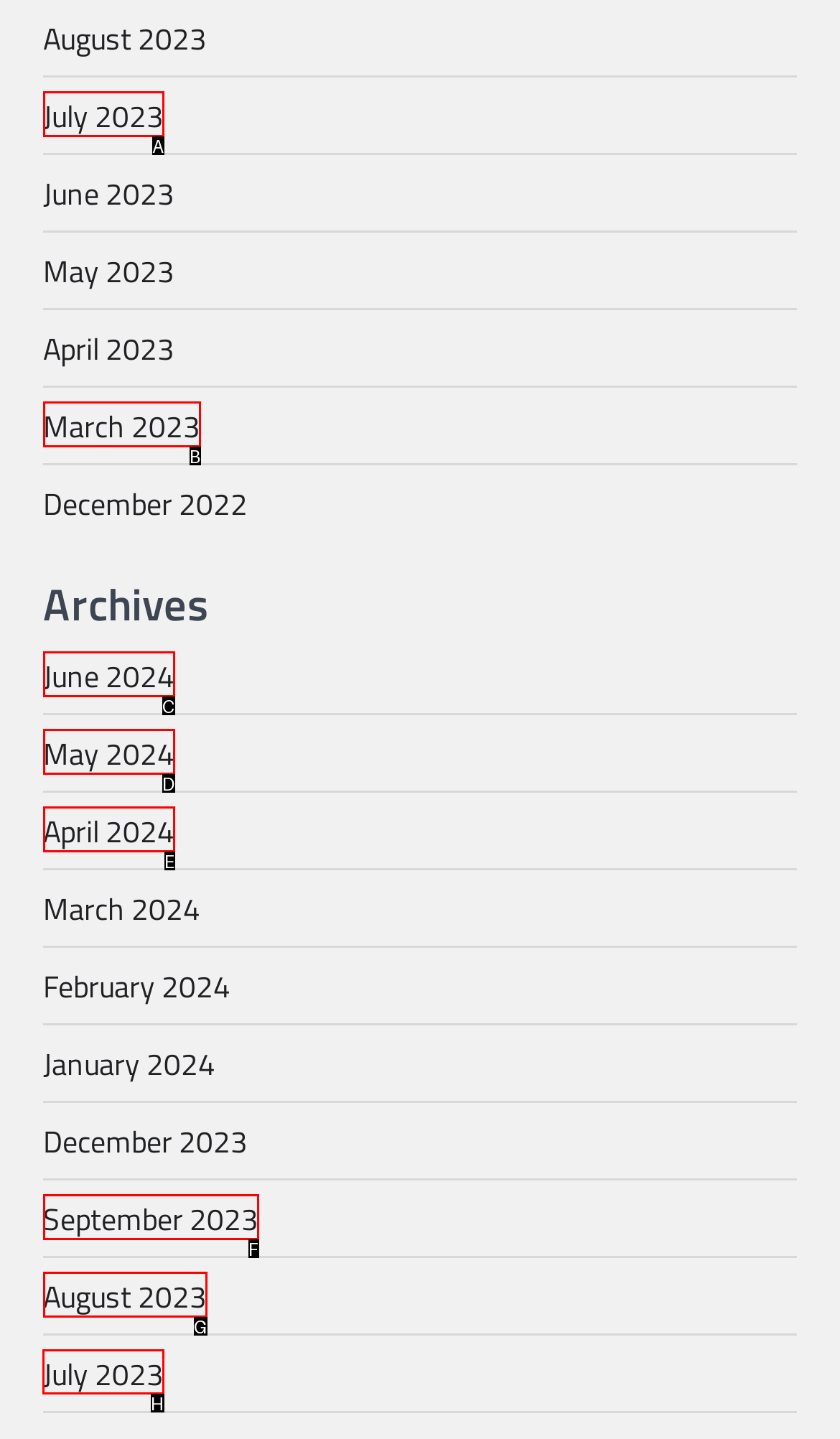Point out the correct UI element to click to carry out this instruction: access July 2023 archives
Answer with the letter of the chosen option from the provided choices directly.

H